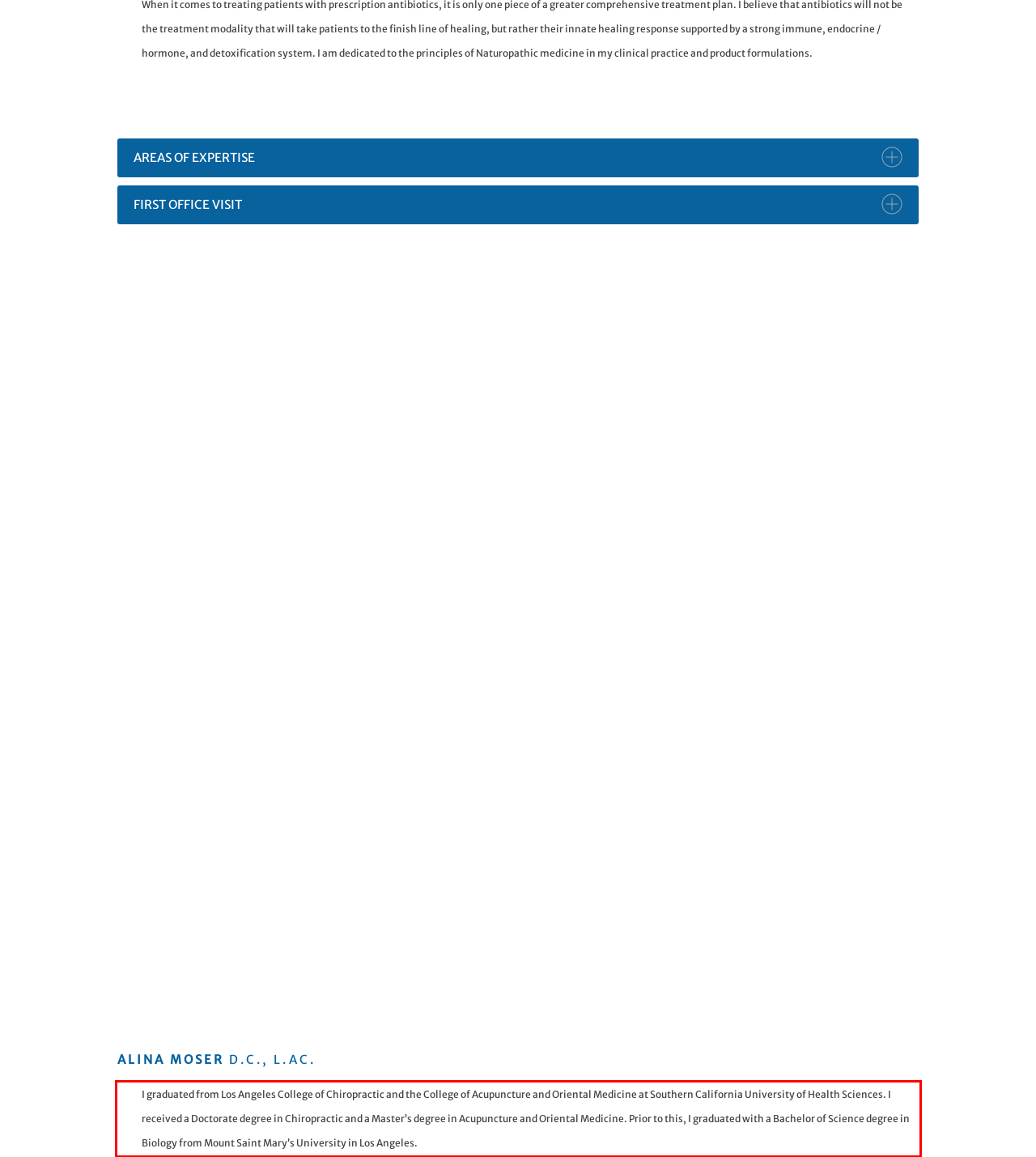Please use OCR to extract the text content from the red bounding box in the provided webpage screenshot.

I graduated from Los Angeles College of Chiropractic and the College of Acupuncture and Oriental Medicine at Southern California University of Health Sciences. I received a Doctorate degree in Chiropractic and a Master’s degree in Acupuncture and Oriental Medicine. Prior to this, I graduated with a Bachelor of Science degree in Biology from Mount Saint Mary’s University in Los Angeles.